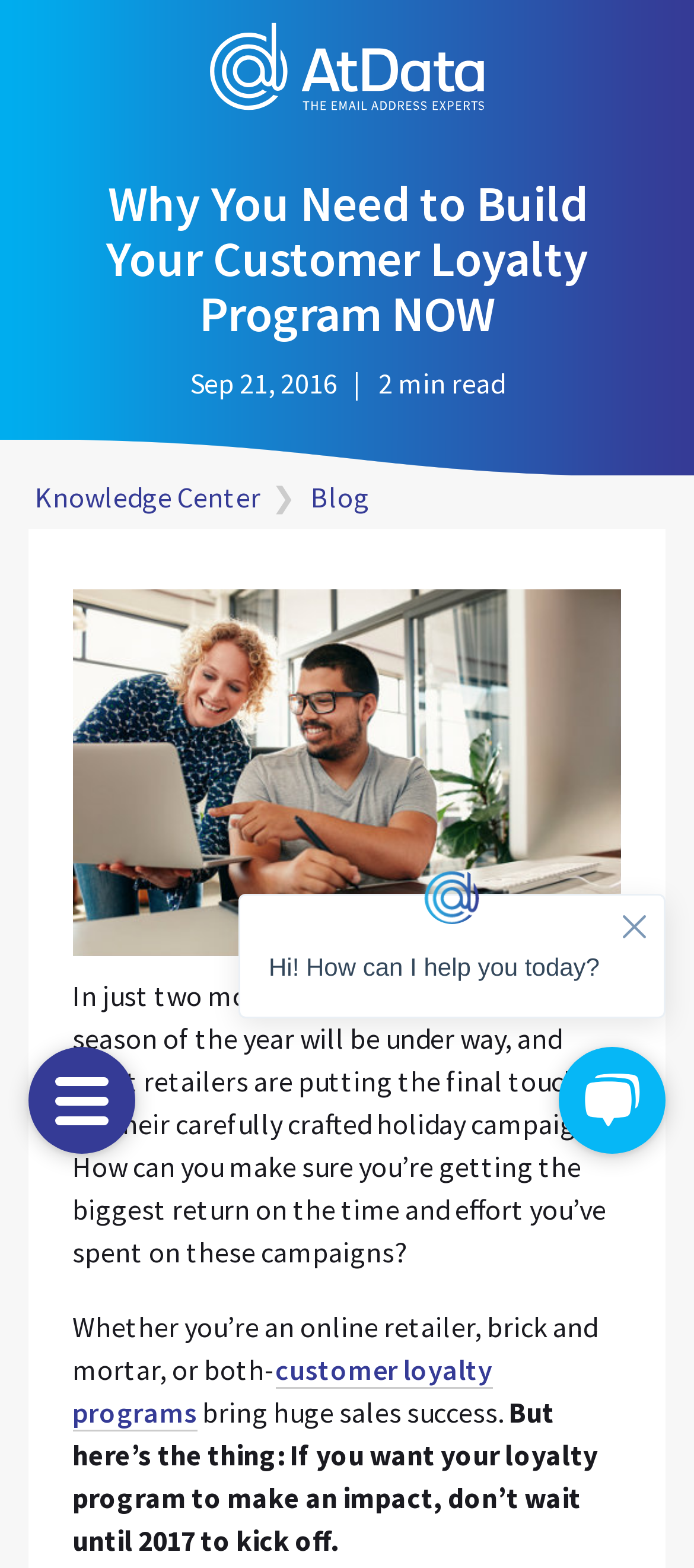Extract the text of the main heading from the webpage.

Why You Need to Build Your Customer Loyalty Program NOW